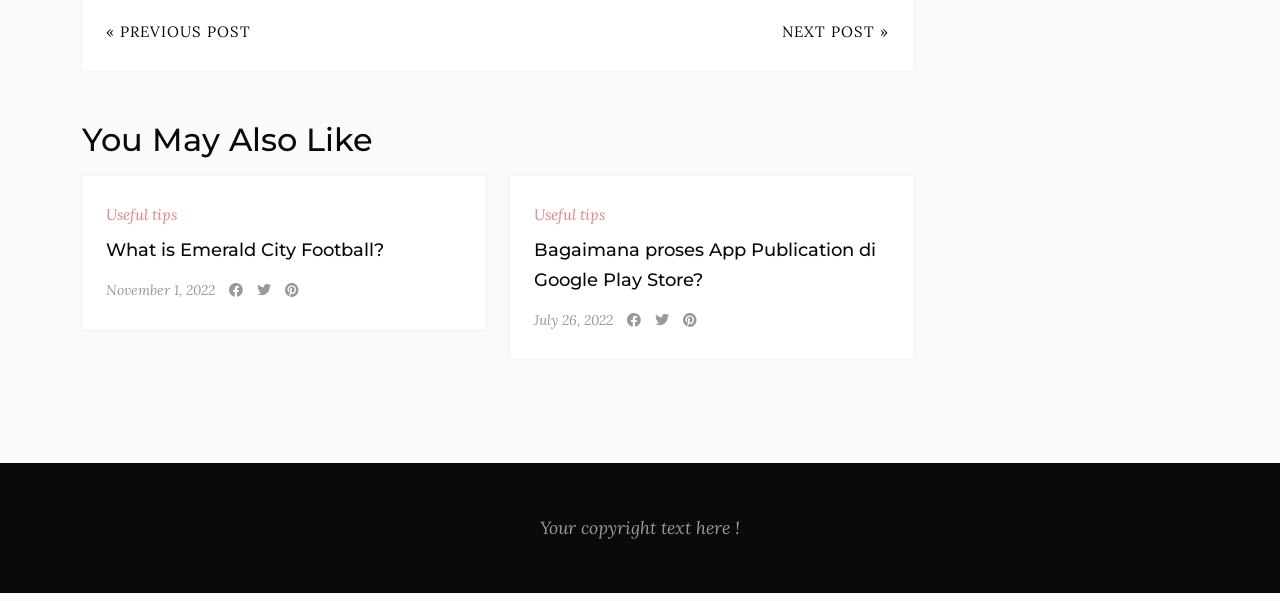Identify the bounding box coordinates of the specific part of the webpage to click to complete this instruction: "go to next post".

[0.611, 0.029, 0.695, 0.079]